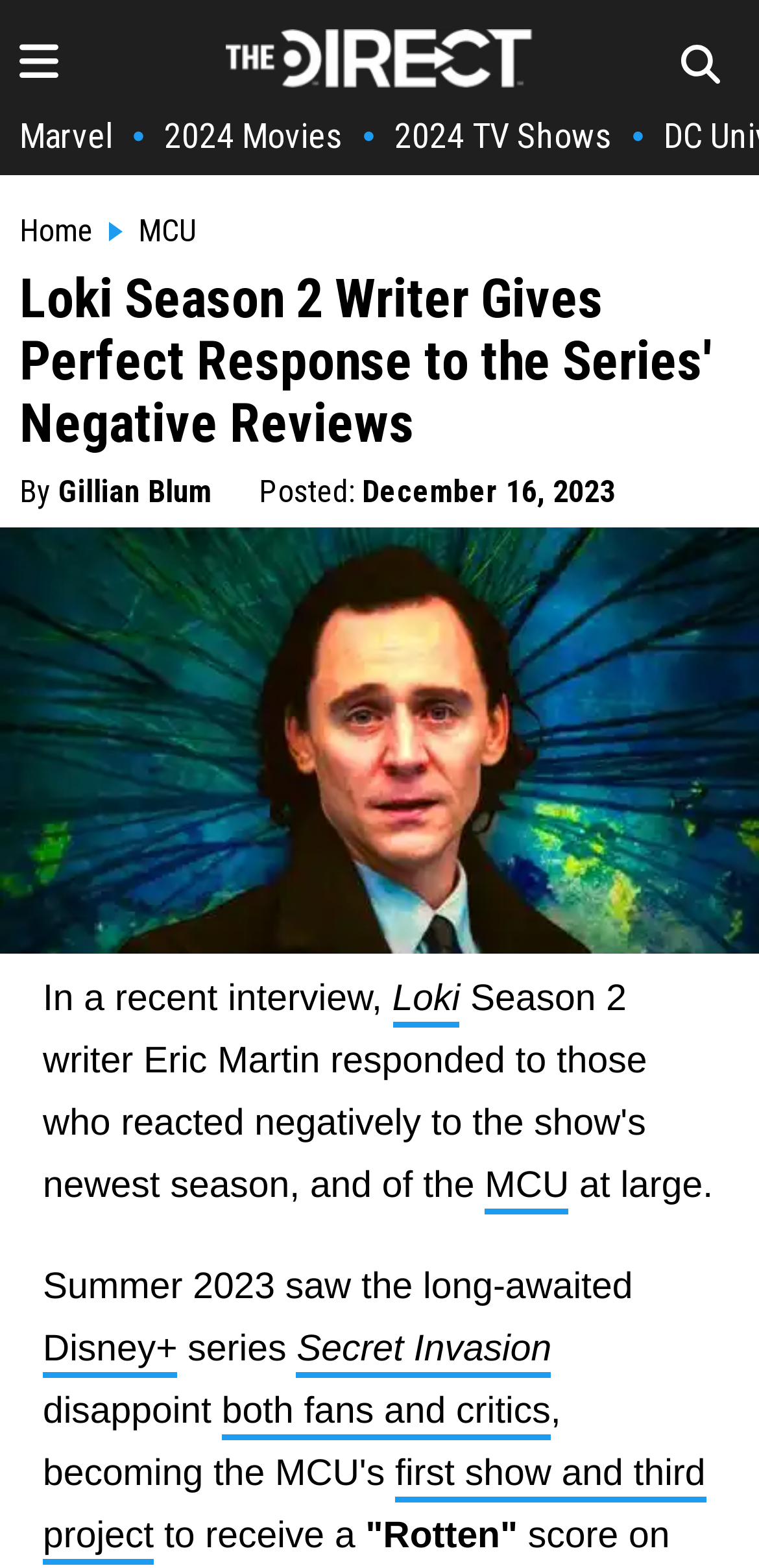Answer the following inquiry with a single word or phrase:
What is the platform where the series was released?

Disney+